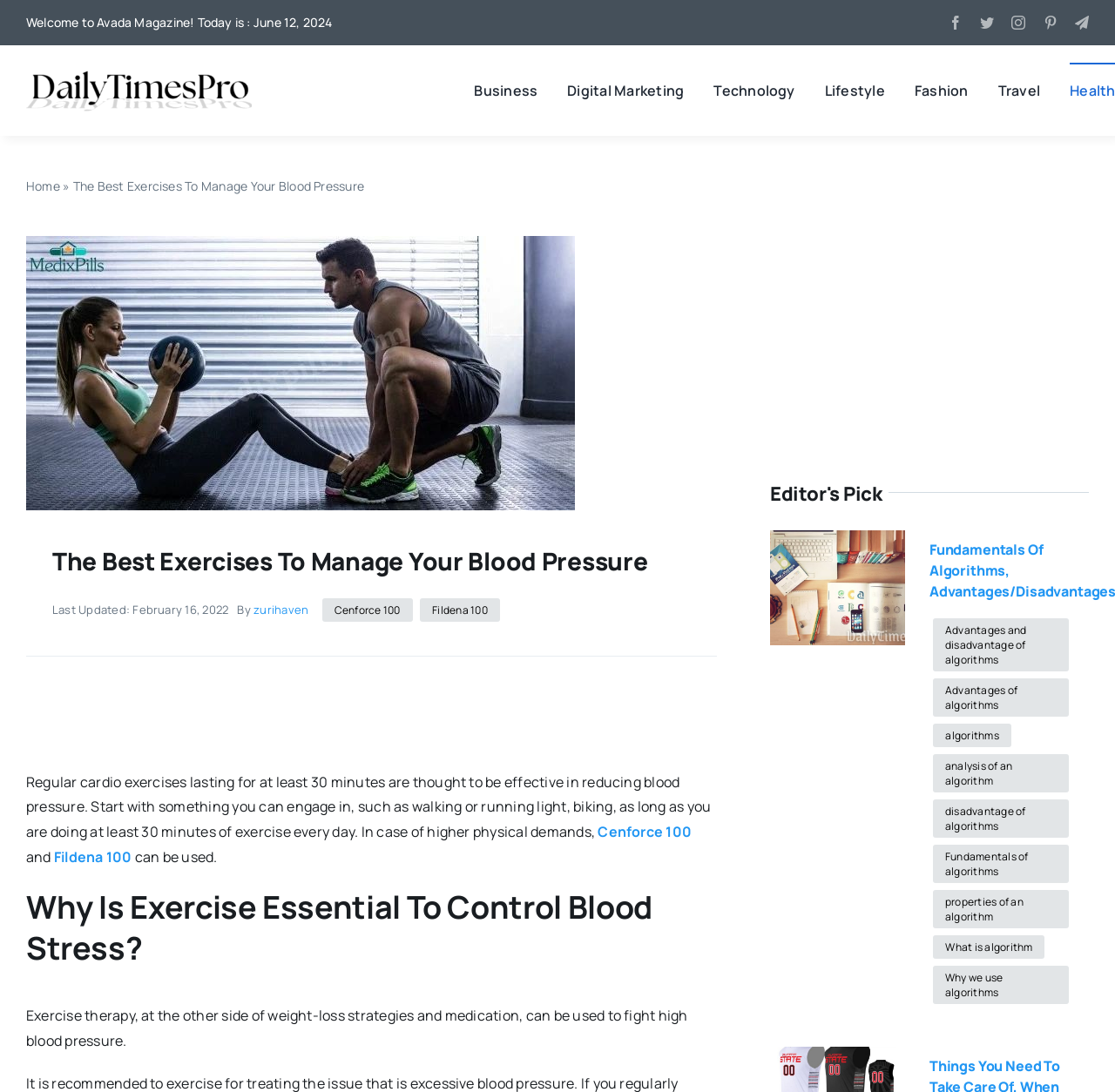Can you specify the bounding box coordinates of the area that needs to be clicked to fulfill the following instruction: "Learn about 'Fundamentals of algorithms, advantages/disadvantages'"?

[0.691, 0.486, 0.811, 0.591]